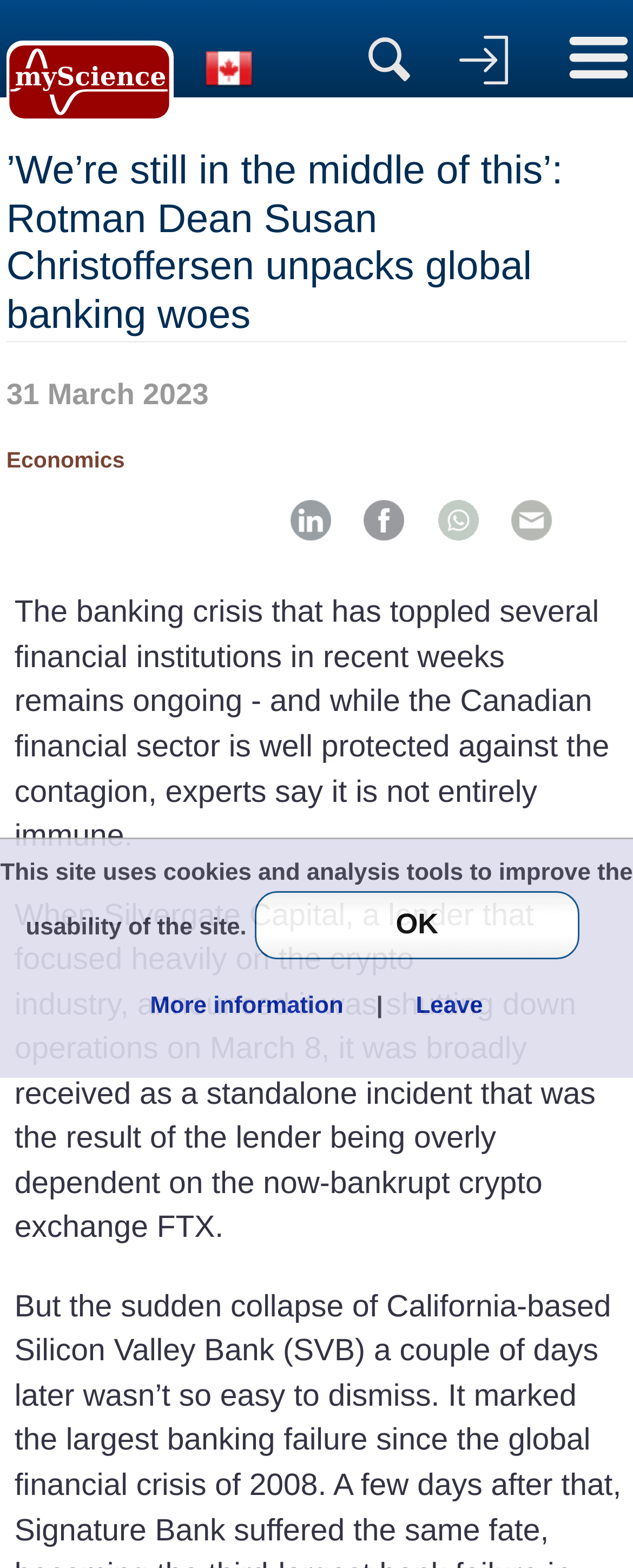Please analyze the image and provide a thorough answer to the question:
How many social media links are available?

I counted the number of social media links by looking at the links below the main article. I found links to LinkedIn, Facebook, WhatsApp Web, and Email, which makes a total of 4 social media links.